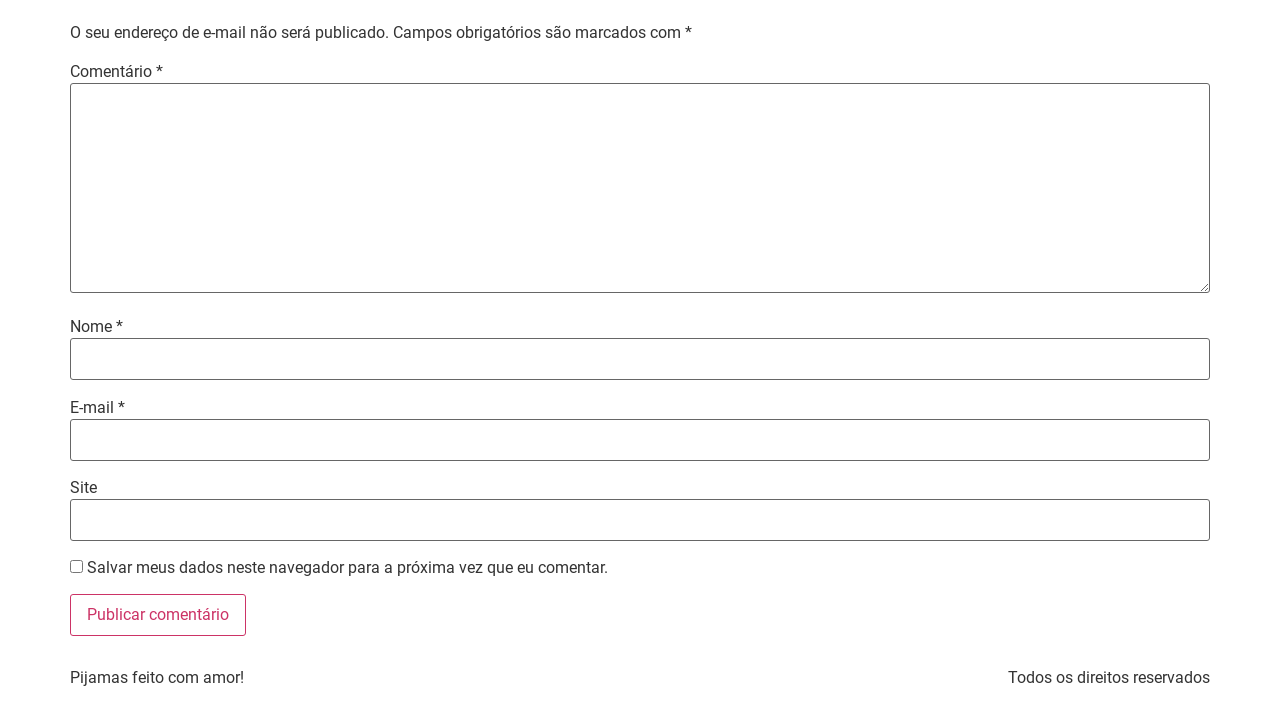Answer the question in a single word or phrase:
What is the button at the bottom of the form for?

Publish comment